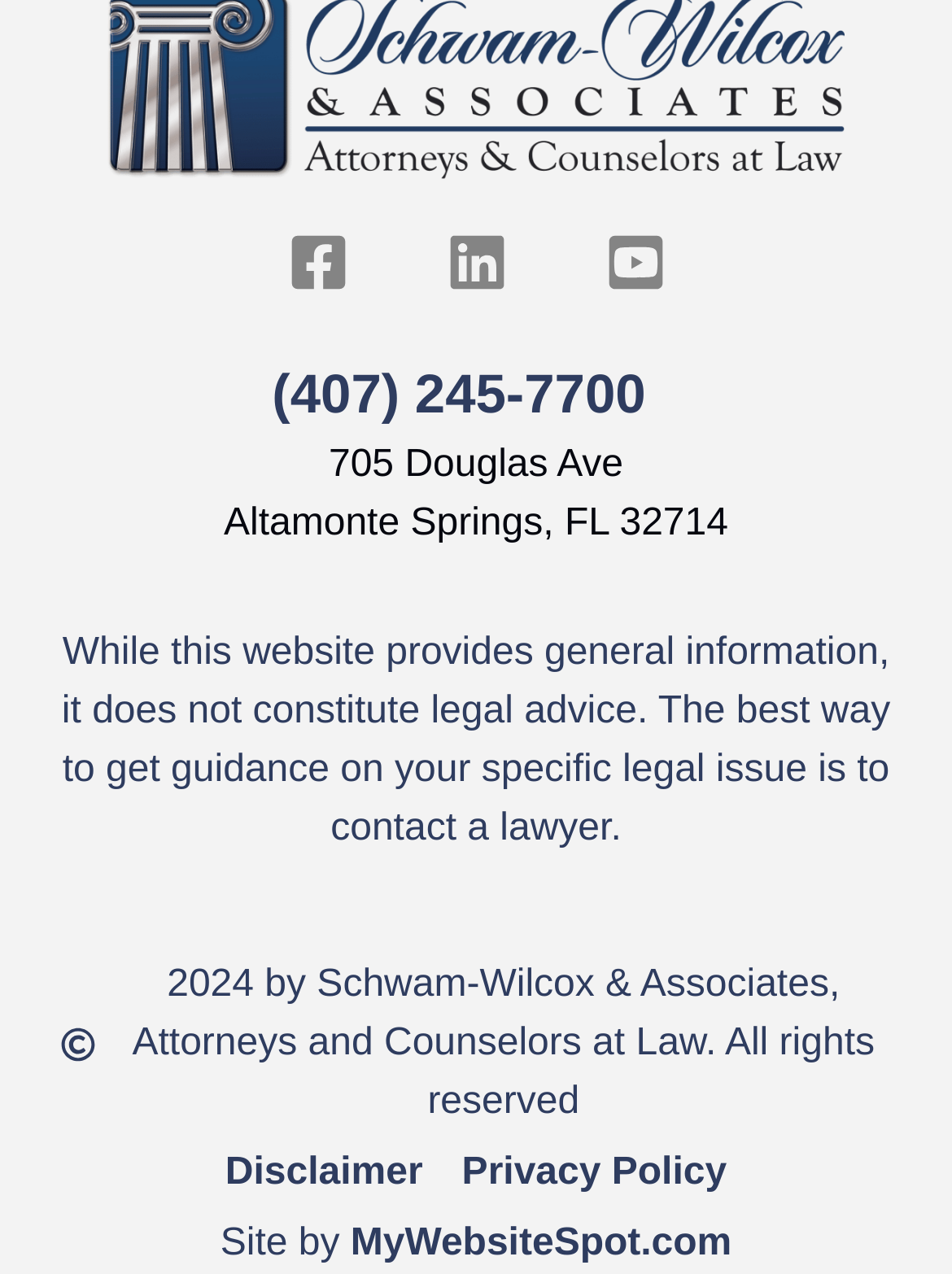Give a one-word or short phrase answer to the question: 
What is the address?

705 Douglas Ave, Altamonte Springs, FL 32714